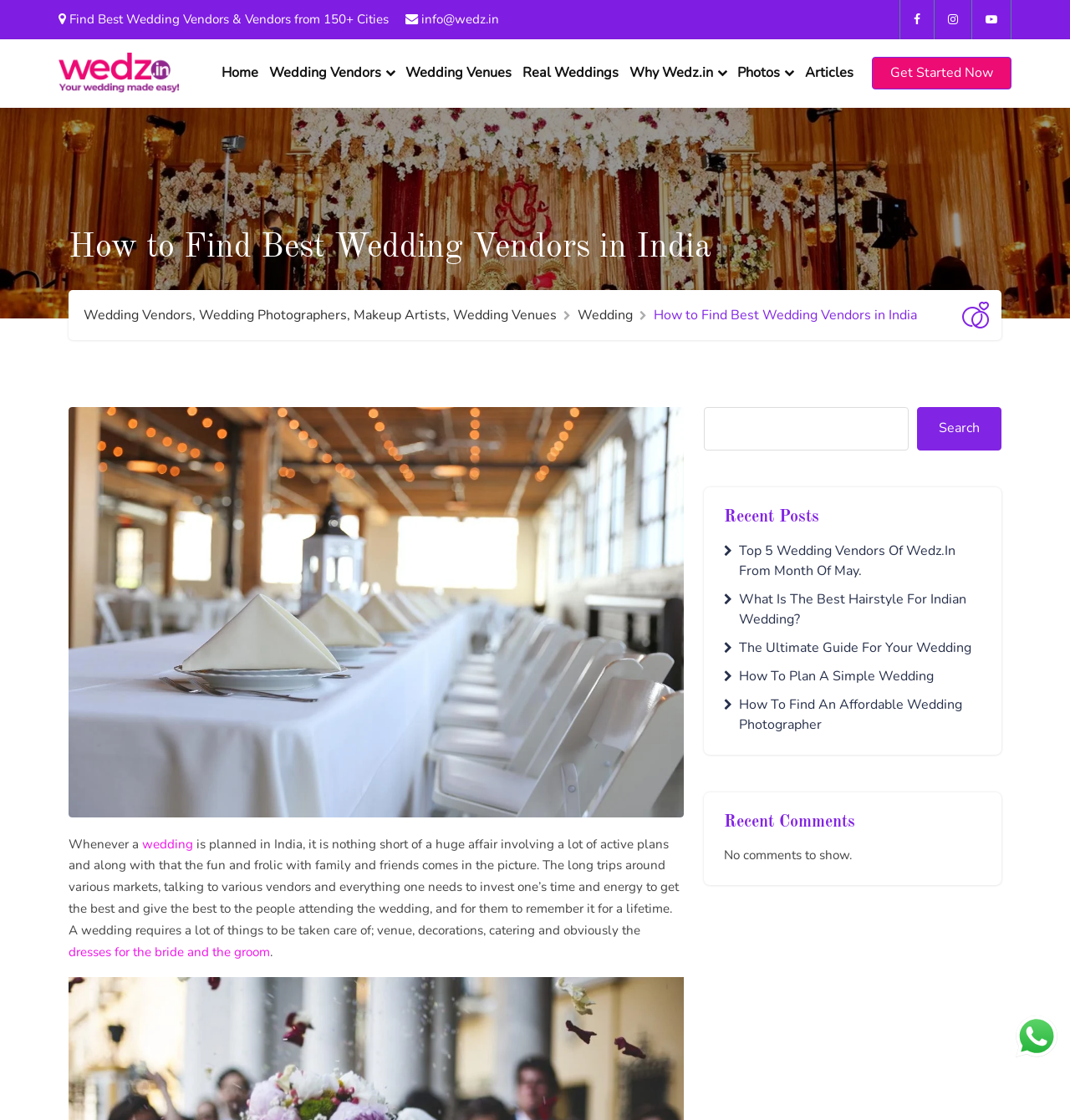Identify the bounding box coordinates of the part that should be clicked to carry out this instruction: "Contact via WhatsApp".

[0.949, 0.907, 0.988, 0.944]